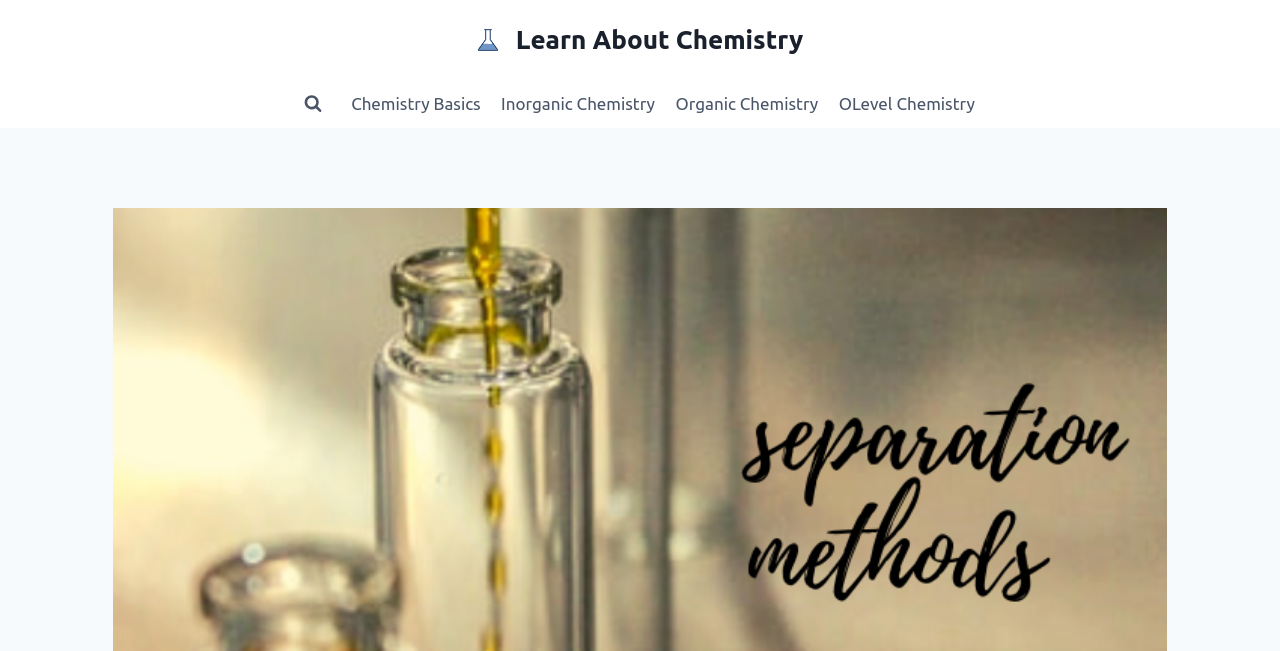What is the purpose of the button?
Using the image, give a concise answer in the form of a single word or short phrase.

View Search Form